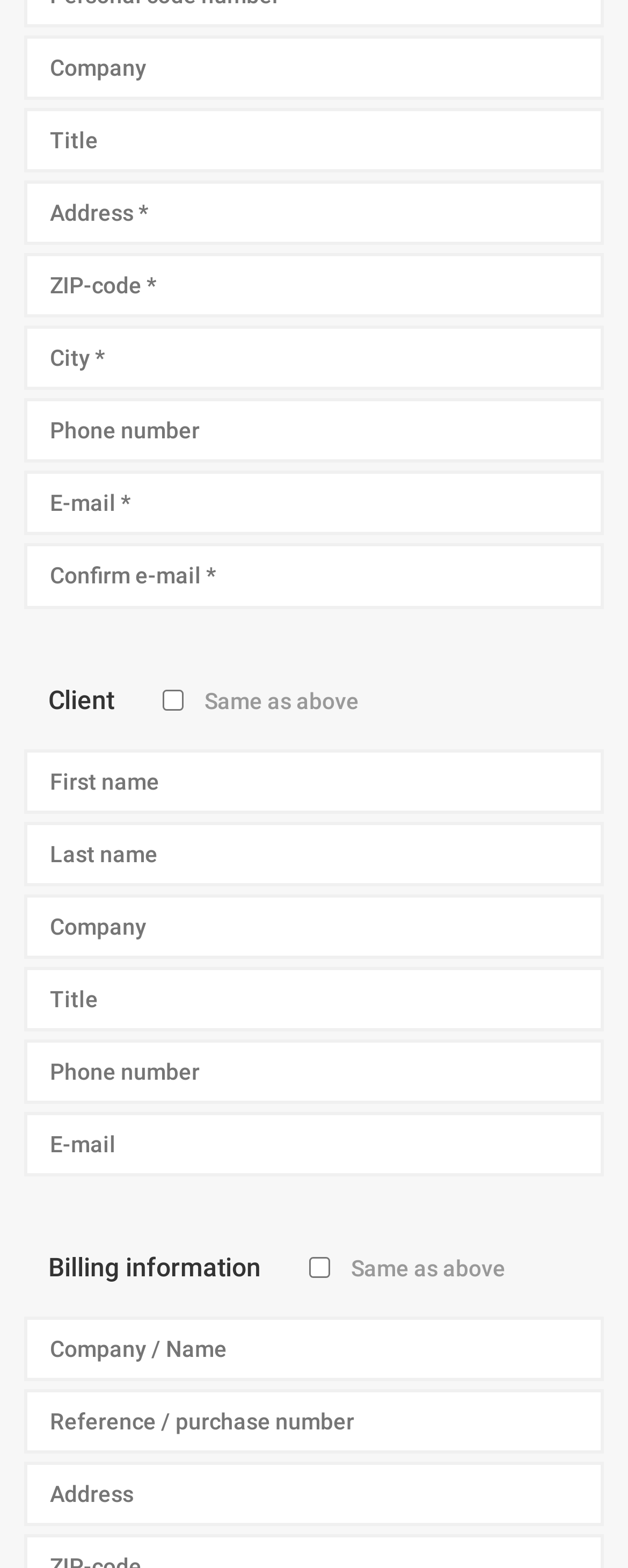Identify the bounding box coordinates of the part that should be clicked to carry out this instruction: "Click the link to Ecclesiastes".

None